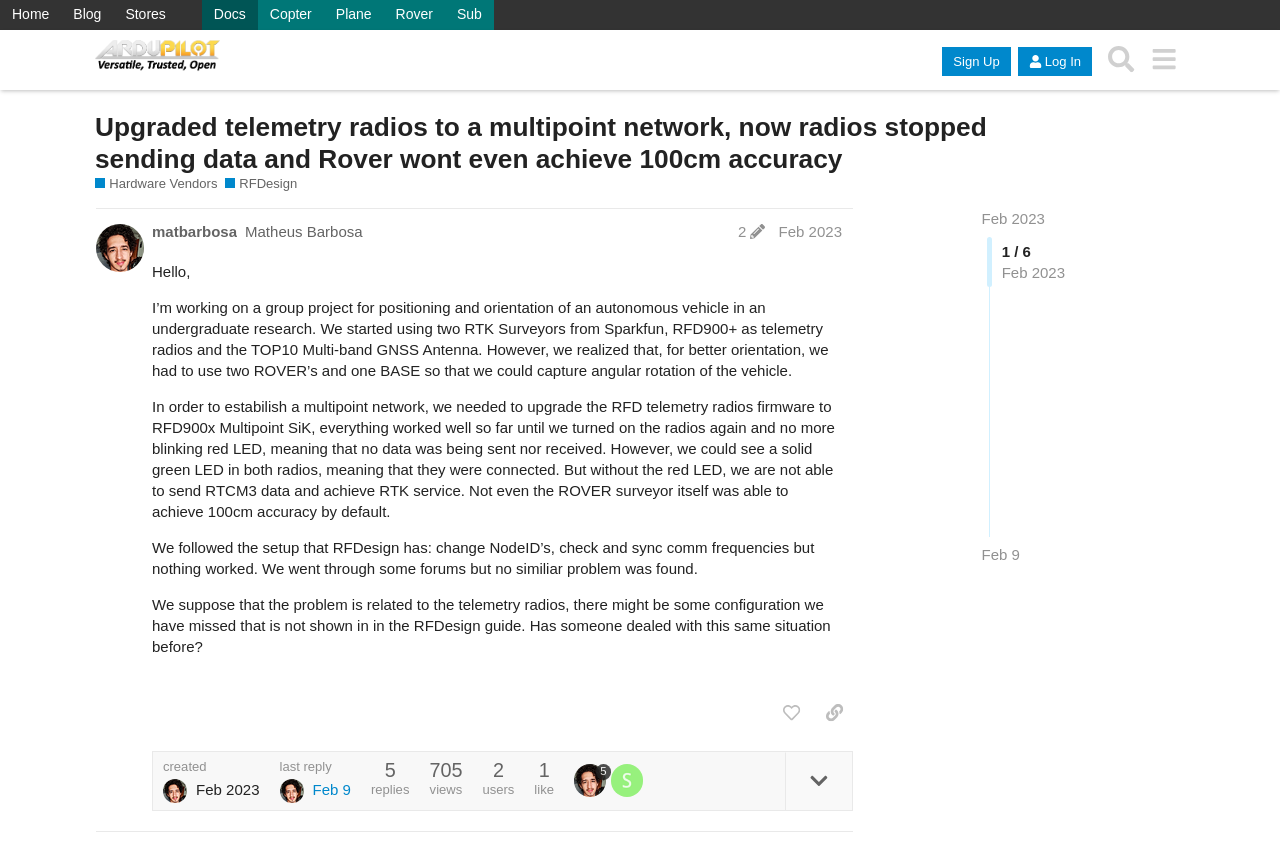Could you specify the bounding box coordinates for the clickable section to complete the following instruction: "Go to the 'Rover' category"?

[0.3, 0.0, 0.348, 0.035]